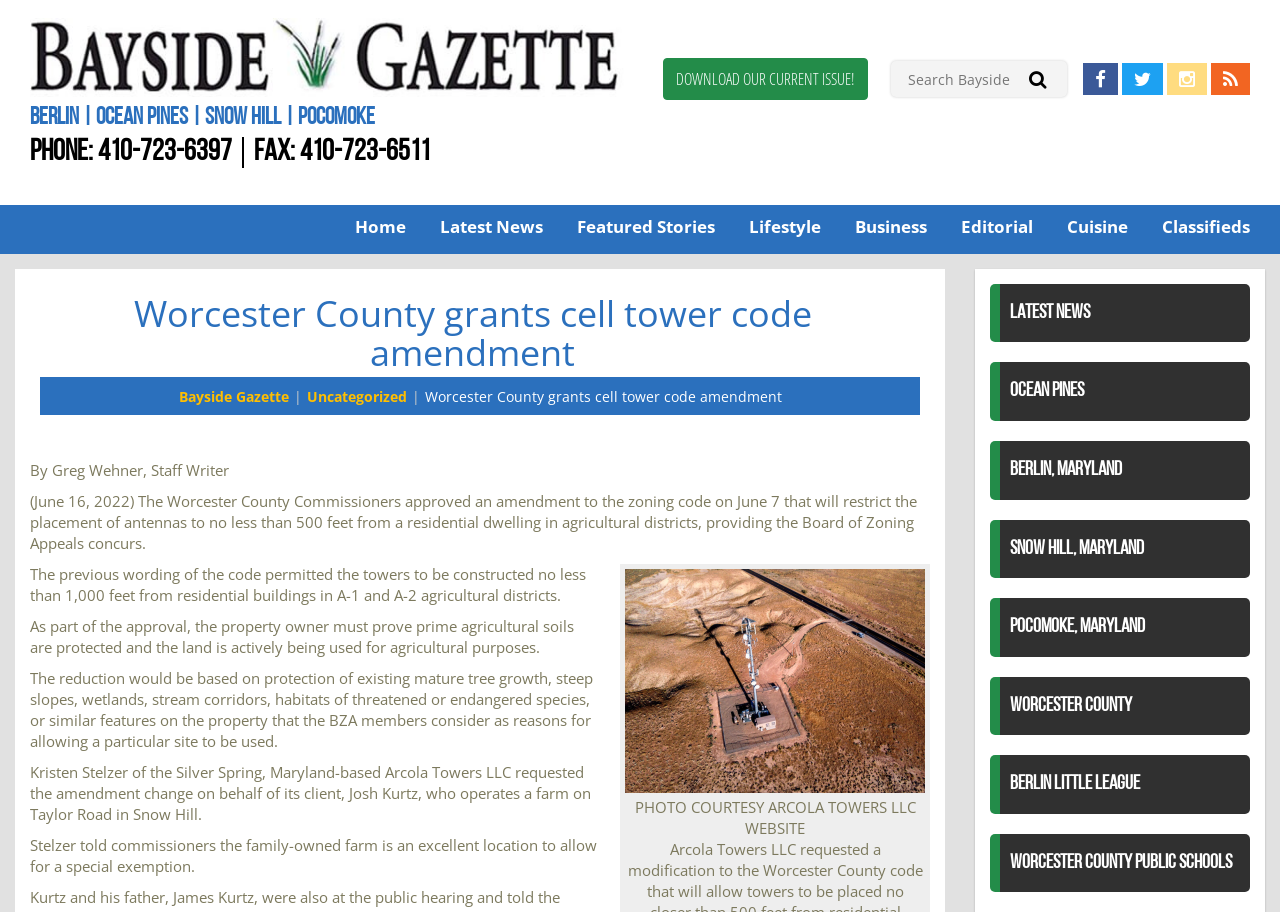Select the bounding box coordinates of the element I need to click to carry out the following instruction: "Visit Facebook page".

[0.846, 0.069, 0.873, 0.104]